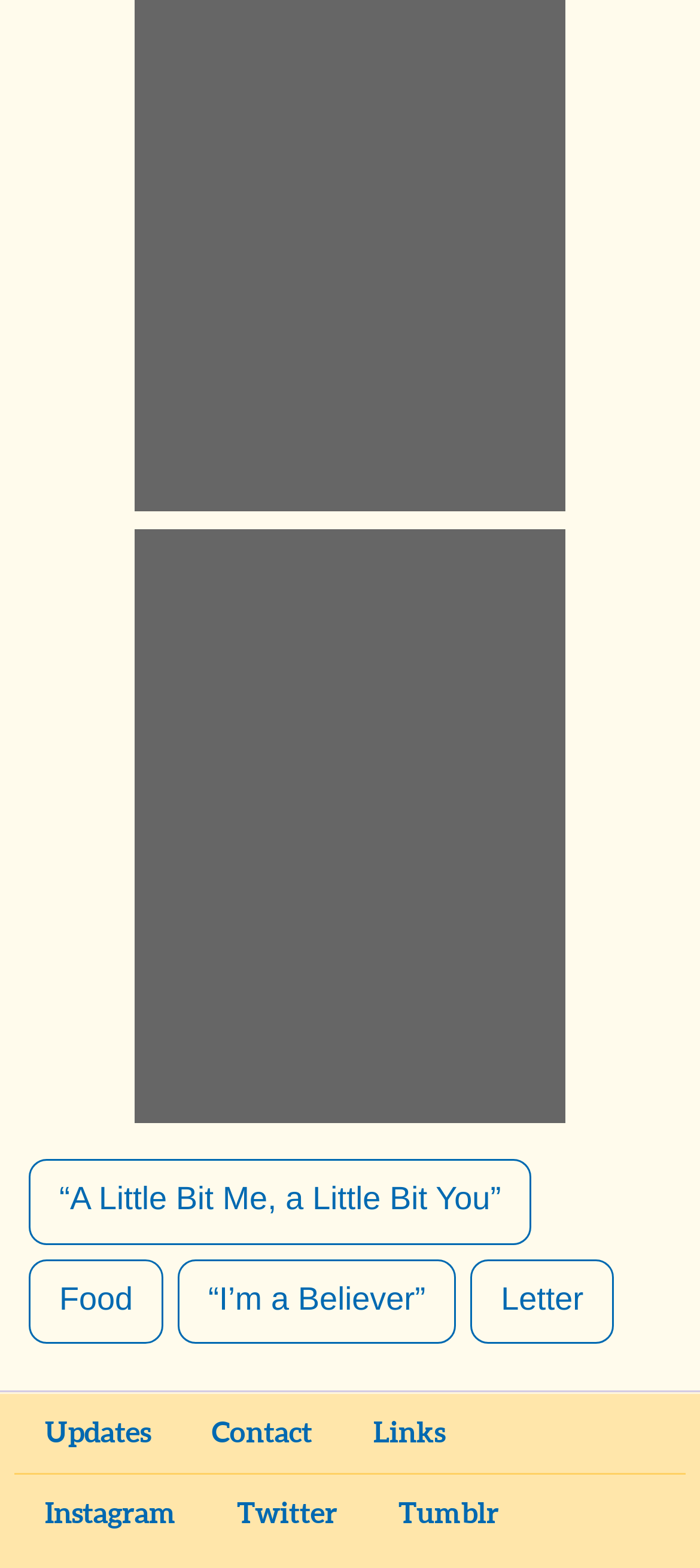Kindly provide the bounding box coordinates of the section you need to click on to fulfill the given instruction: "Visit Instagram page".

[0.021, 0.941, 0.295, 0.991]